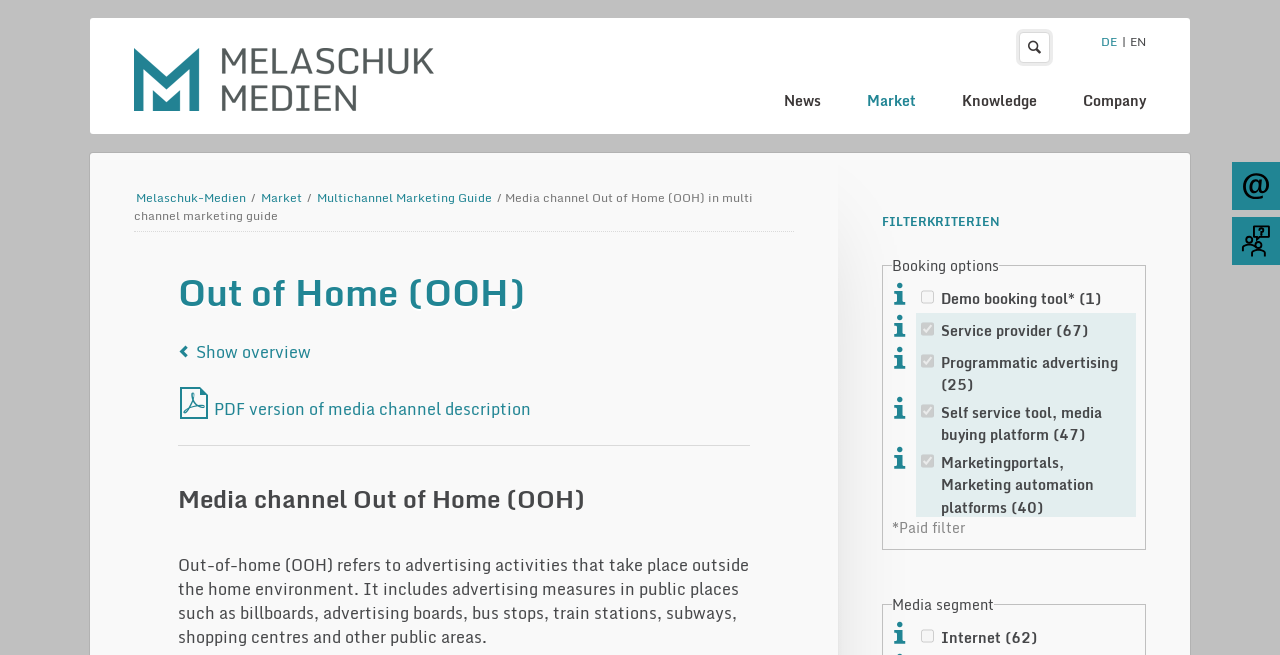Please identify the bounding box coordinates of the element on the webpage that should be clicked to follow this instruction: "Search for something". The bounding box coordinates should be given as four float numbers between 0 and 1, formatted as [left, top, right, bottom].

[0.665, 0.05, 0.797, 0.095]